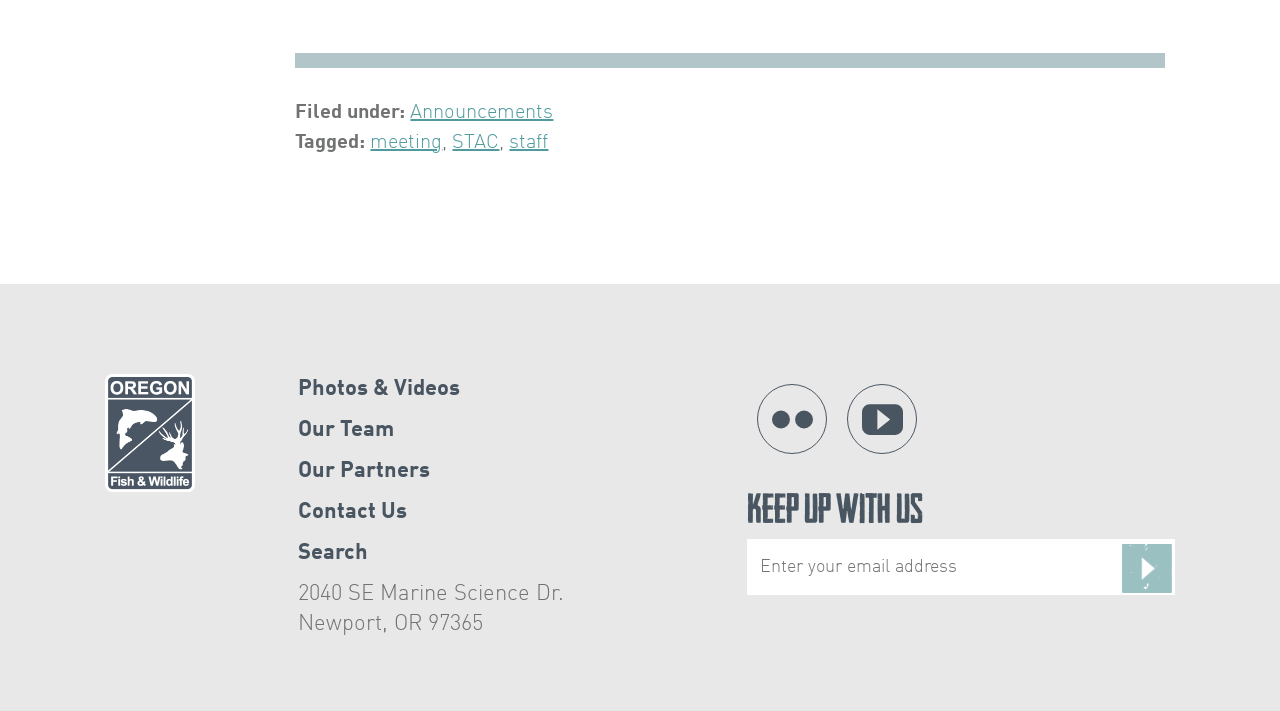Answer the question below using just one word or a short phrase: 
What is the name of the department linked?

Oregon Department of Fish and Wildlife